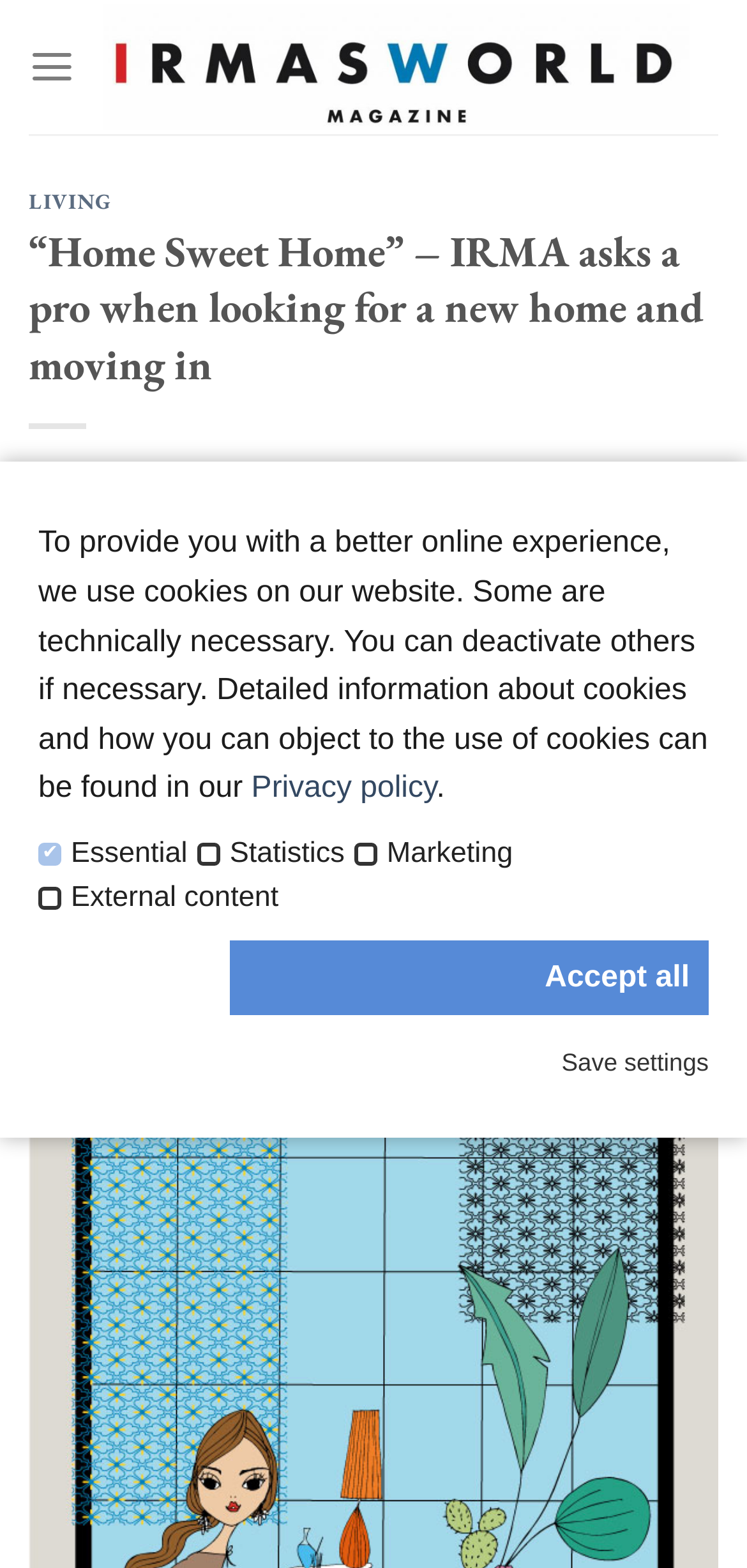Provide a comprehensive caption for the webpage.

The webpage is titled "Home Sweet Home" and appears to be a blog post from Irmas World. At the top left, there is a link to "Irmas World" accompanied by an image with the same name. Next to it, a "Menu" link is located, which expands to reveal a header section.

The header section is divided into several parts. On the top, there is a heading "LIVING" with a link to the same title. Below it, the title of the blog post "“Home Sweet Home” – IRMA asks a pro when looking for a new home and moving in" is displayed. The publication date "16. MARCH 2018" is mentioned, along with the author "IRMA".

Below the header section, a notification informs users that the website uses cookies and provides a link to the "Privacy policy" for more information. There are four categories of cookies listed: "Essential", "Statistics", "Marketing", and "External content".

At the bottom of the page, there are two buttons: "Accept all" and "Save settings", which allow users to manage their cookie preferences.